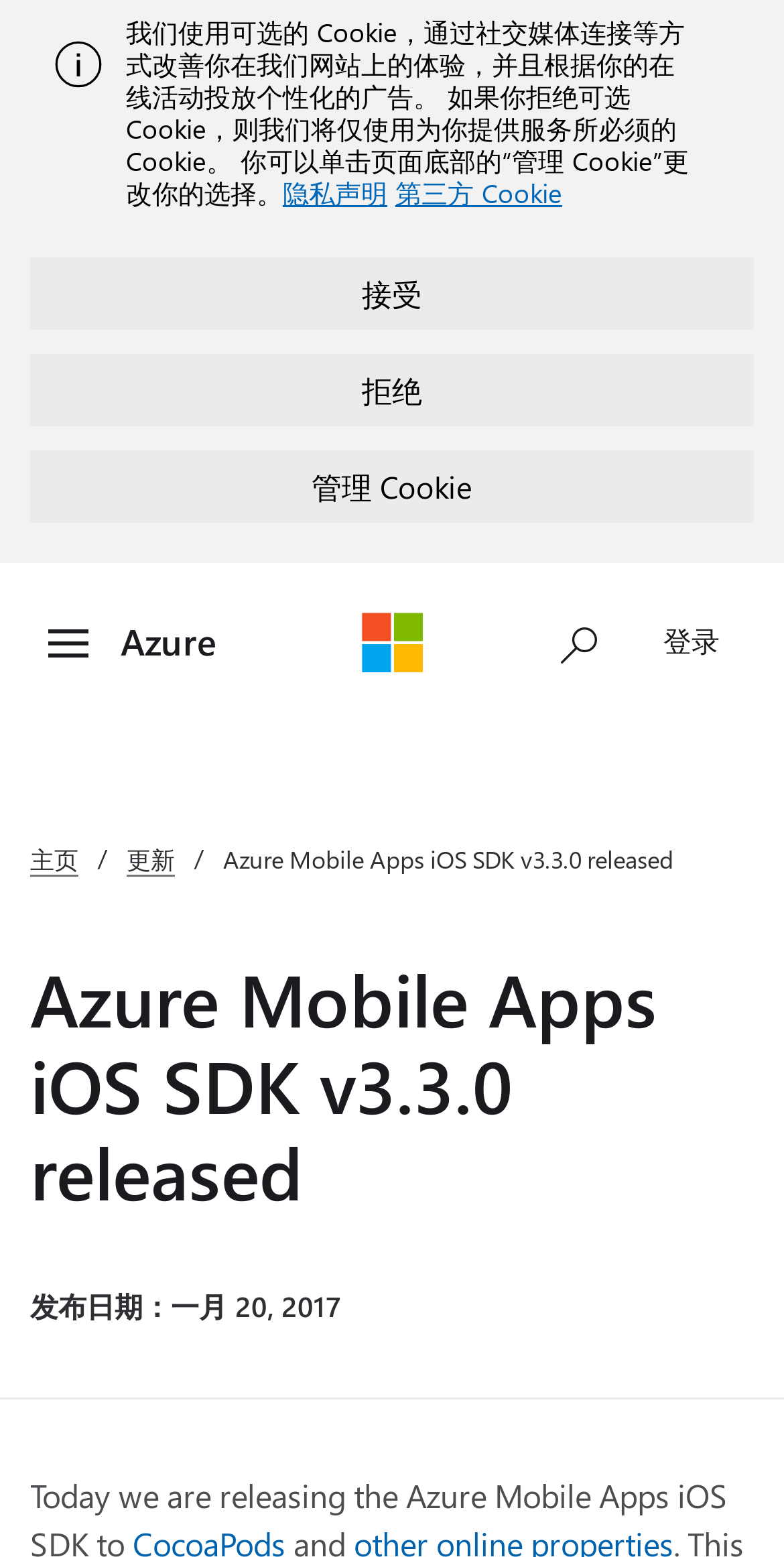Find the bounding box coordinates of the element's region that should be clicked in order to follow the given instruction: "show search input". The coordinates should consist of four float numbers between 0 and 1, i.e., [left, top, right, bottom].

[0.682, 0.384, 0.795, 0.44]